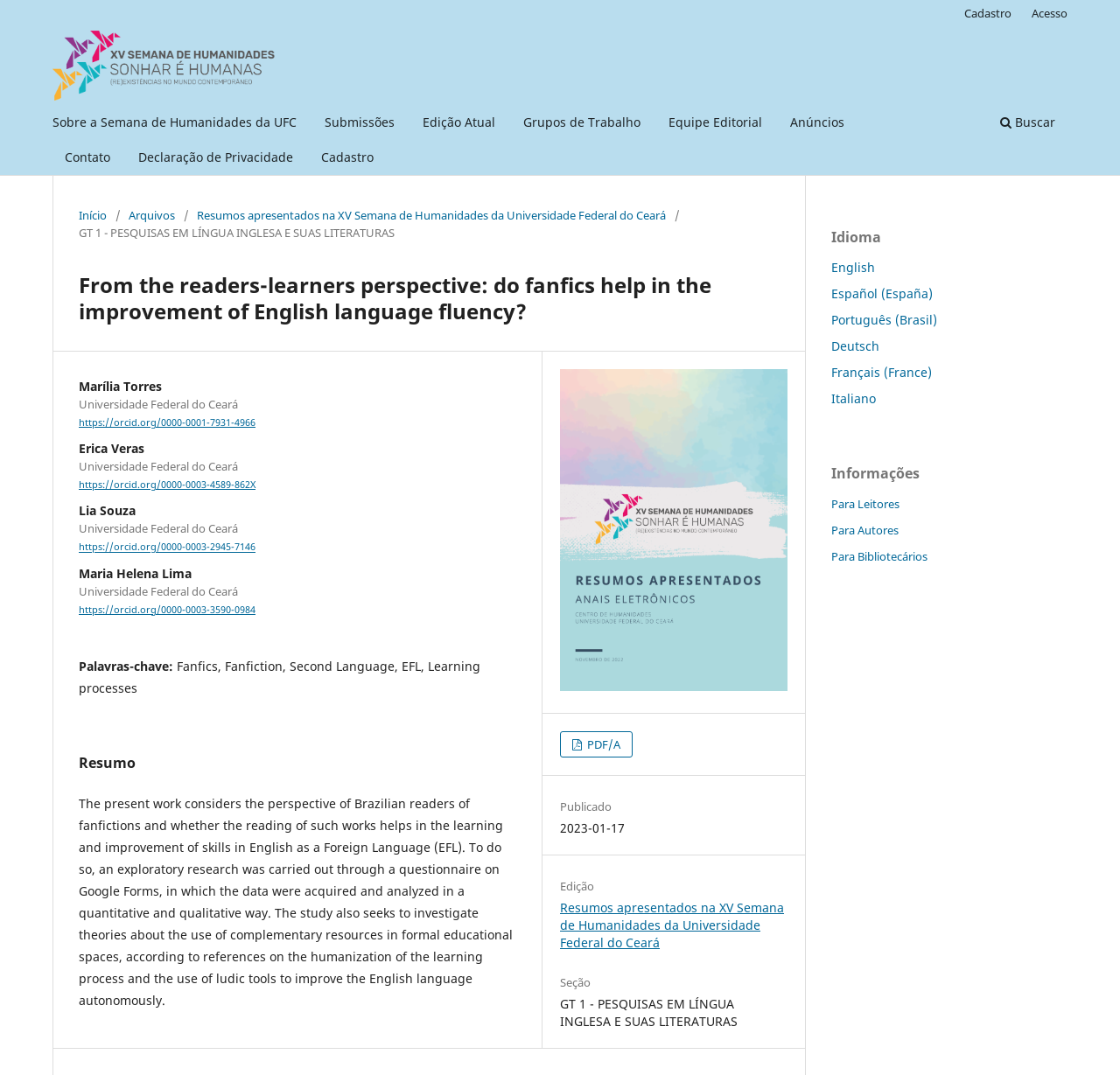Determine the title of the webpage and give its text content.

From the readers-learners perspective: do fanfics help in the improvement of English language fluency?